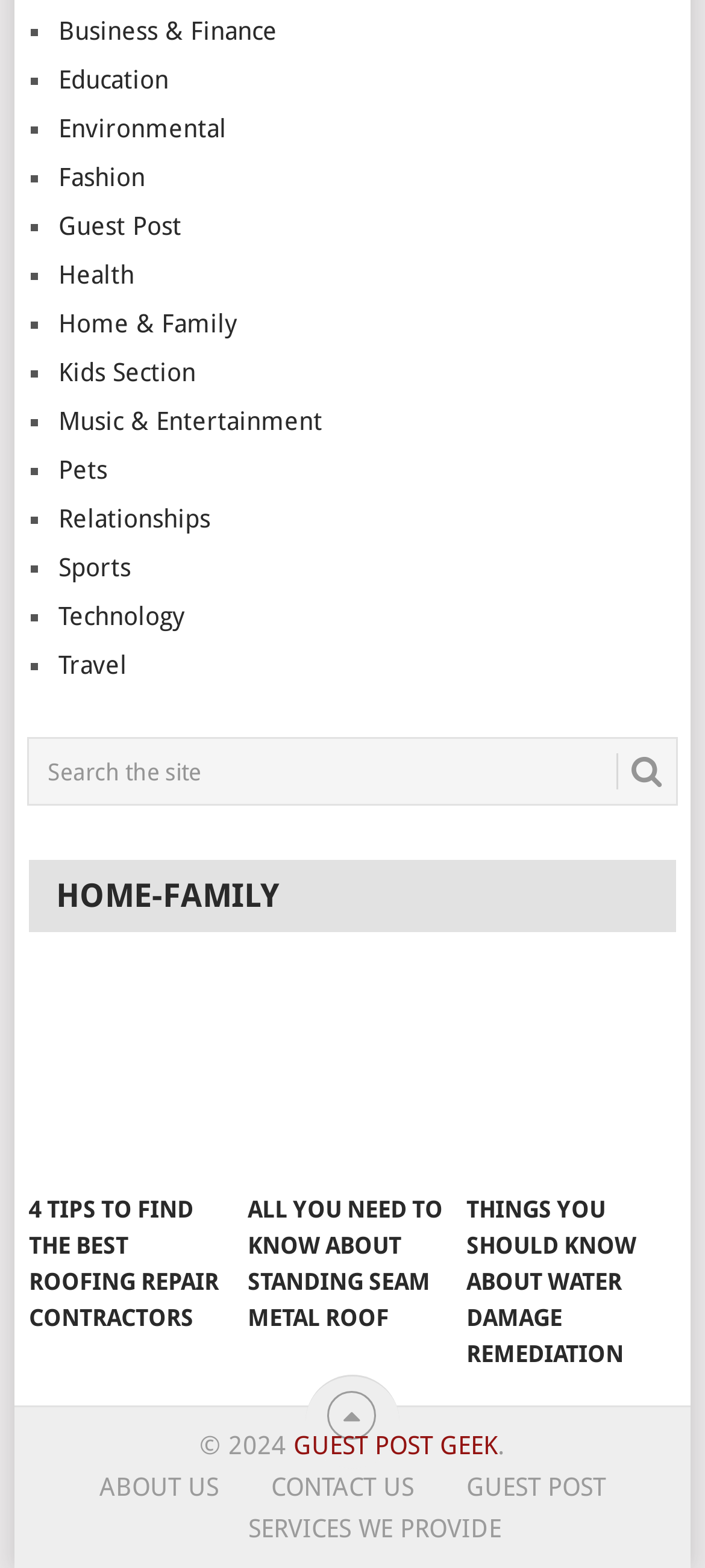Find the bounding box coordinates for the HTML element described in this sentence: "Guest Post". Provide the coordinates as four float numbers between 0 and 1, in the format [left, top, right, bottom].

[0.083, 0.135, 0.257, 0.153]